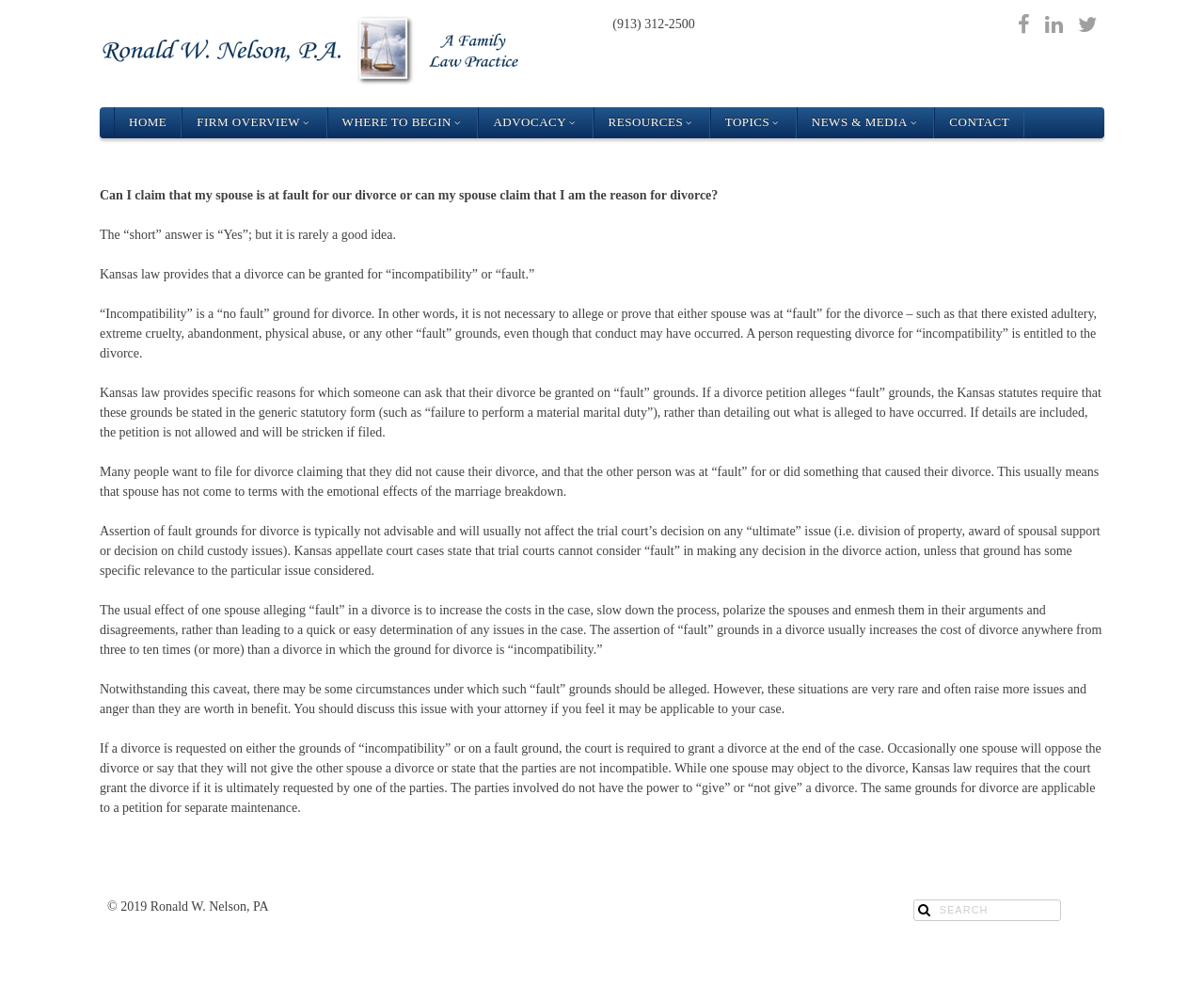Pinpoint the bounding box coordinates of the area that must be clicked to complete this instruction: "Call the phone number".

[0.509, 0.017, 0.577, 0.031]